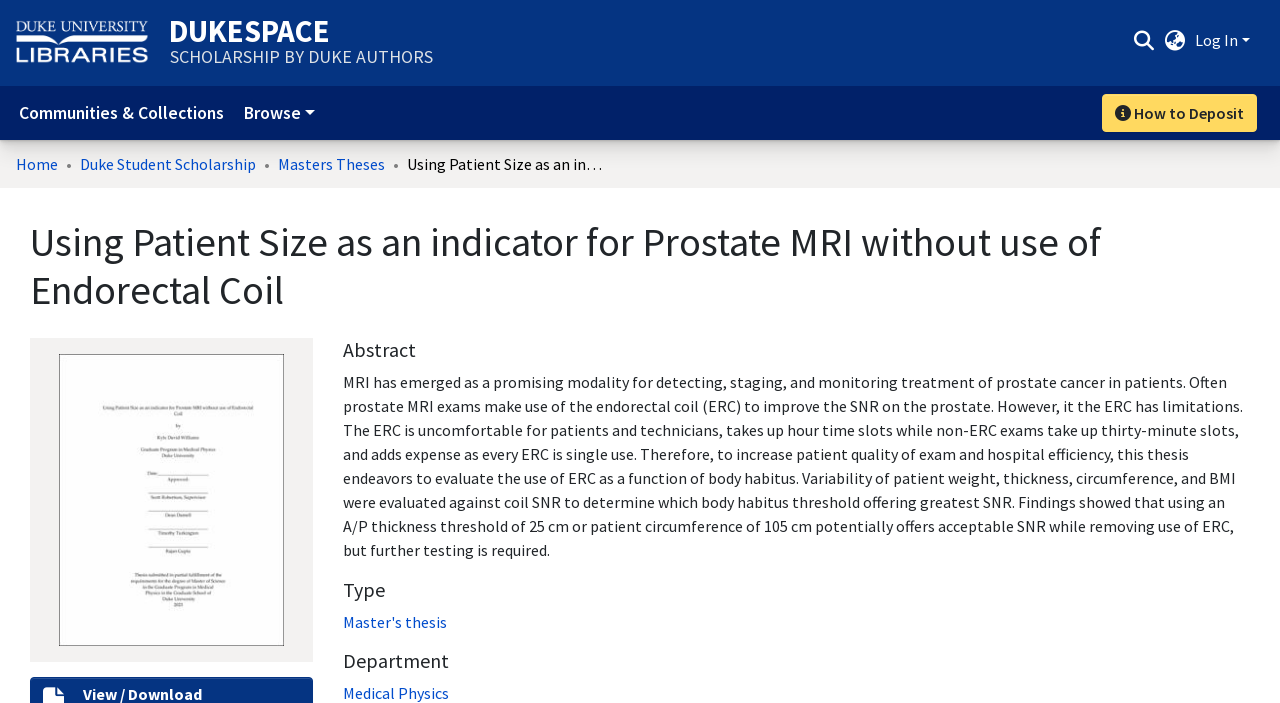Given the element description: "Skip to Main Content", predict the bounding box coordinates of the UI element it refers to, using four float numbers between 0 and 1, i.e., [left, top, right, bottom].

[0.007, 0.006, 0.032, 0.028]